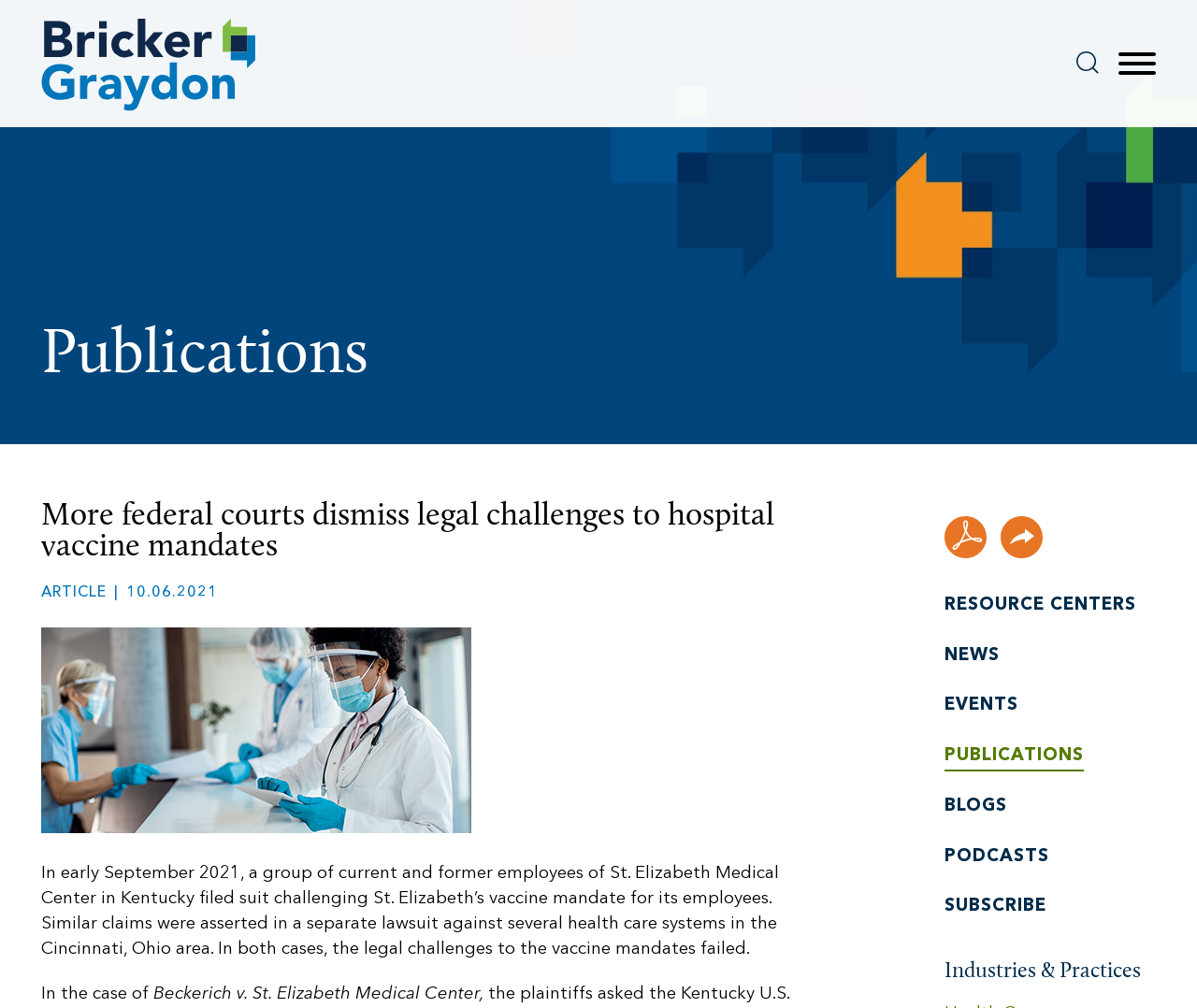Specify the bounding box coordinates of the area to click in order to execute this command: 'Go to the publications page'. The coordinates should consist of four float numbers ranging from 0 to 1, and should be formatted as [left, top, right, bottom].

[0.789, 0.741, 0.905, 0.765]